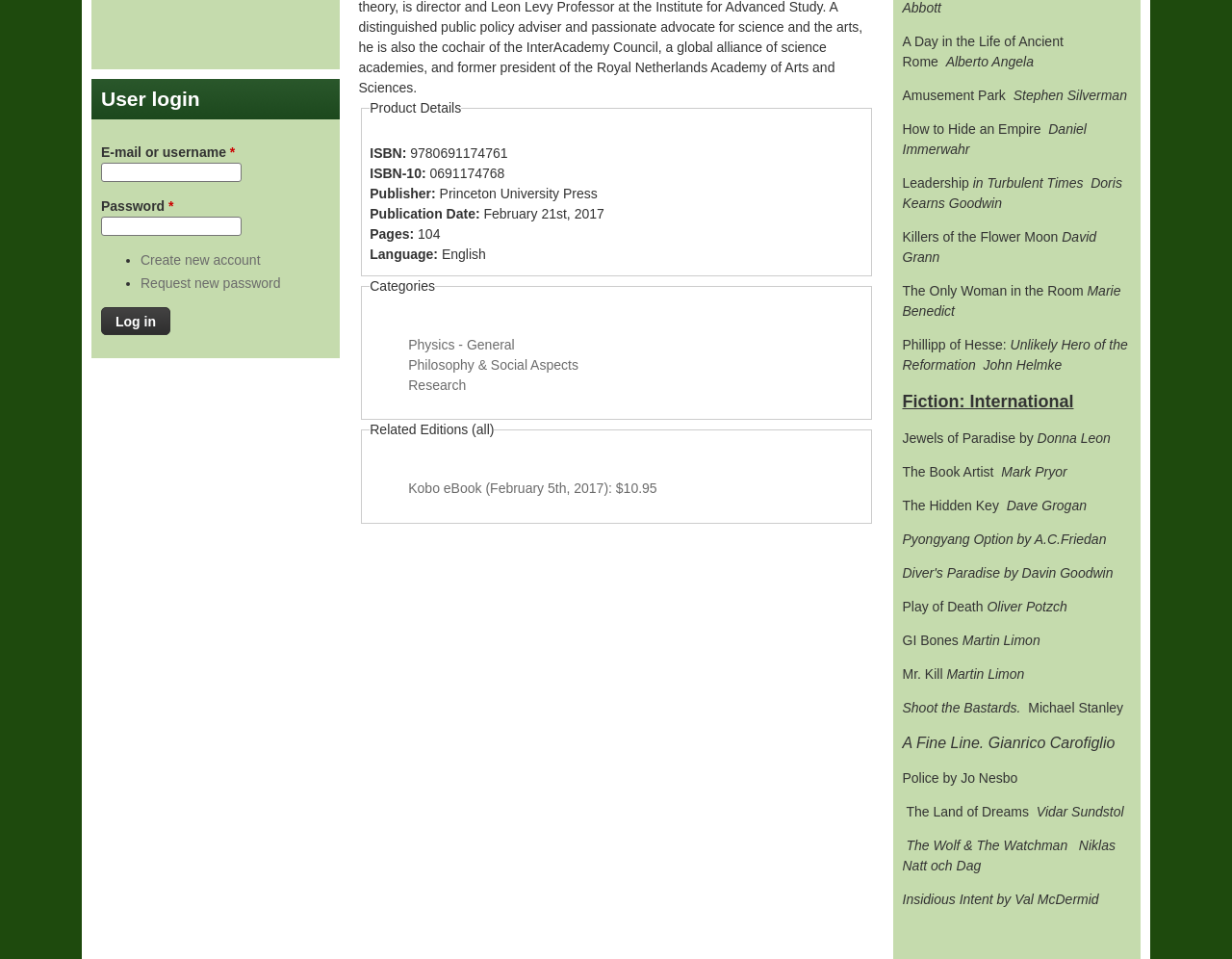What is the publication date of the book?
Examine the image and give a concise answer in one word or a short phrase.

February 21st, 2017